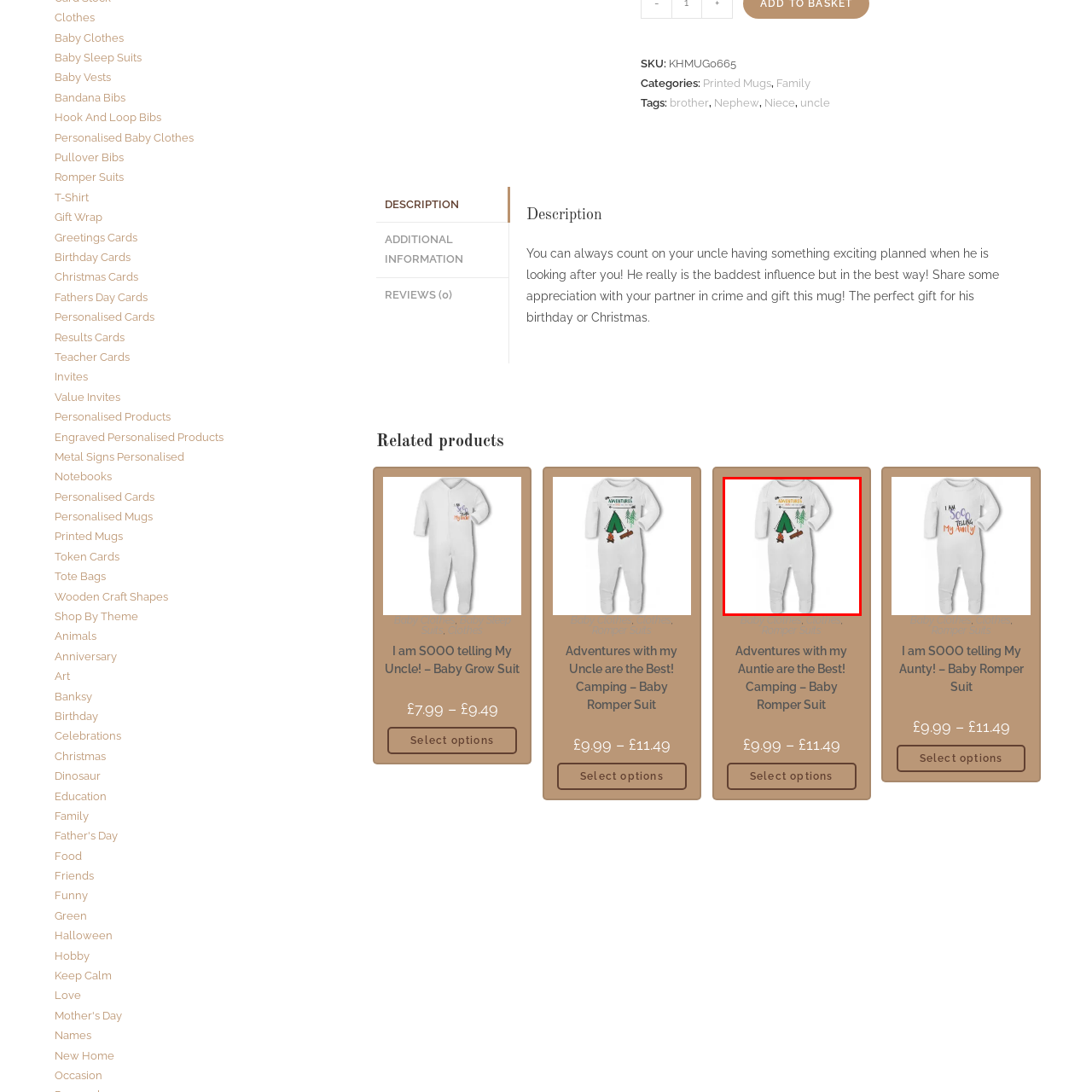Offer an in-depth description of the scene contained in the red rectangle.

The image showcases a playful white baby grow suit designed for adventurous little ones. It features a vibrant illustration of a camping scene, complete with a green tent, tall pine trees, and cute wildlife, highlighting the text "Adventures with my Uncle are the Best!" The design evokes a sense of outdoor fun and exploration, making it an ideal gift for an adventurous child's wardrobe. This baby grow suit is perfect for occasions like family gatherings, camping trips, or as a thoughtful present for birthdays and holidays. Its soft material ensures comfort, while the charming graphics capture the spirit of adventure shared with beloved family members.